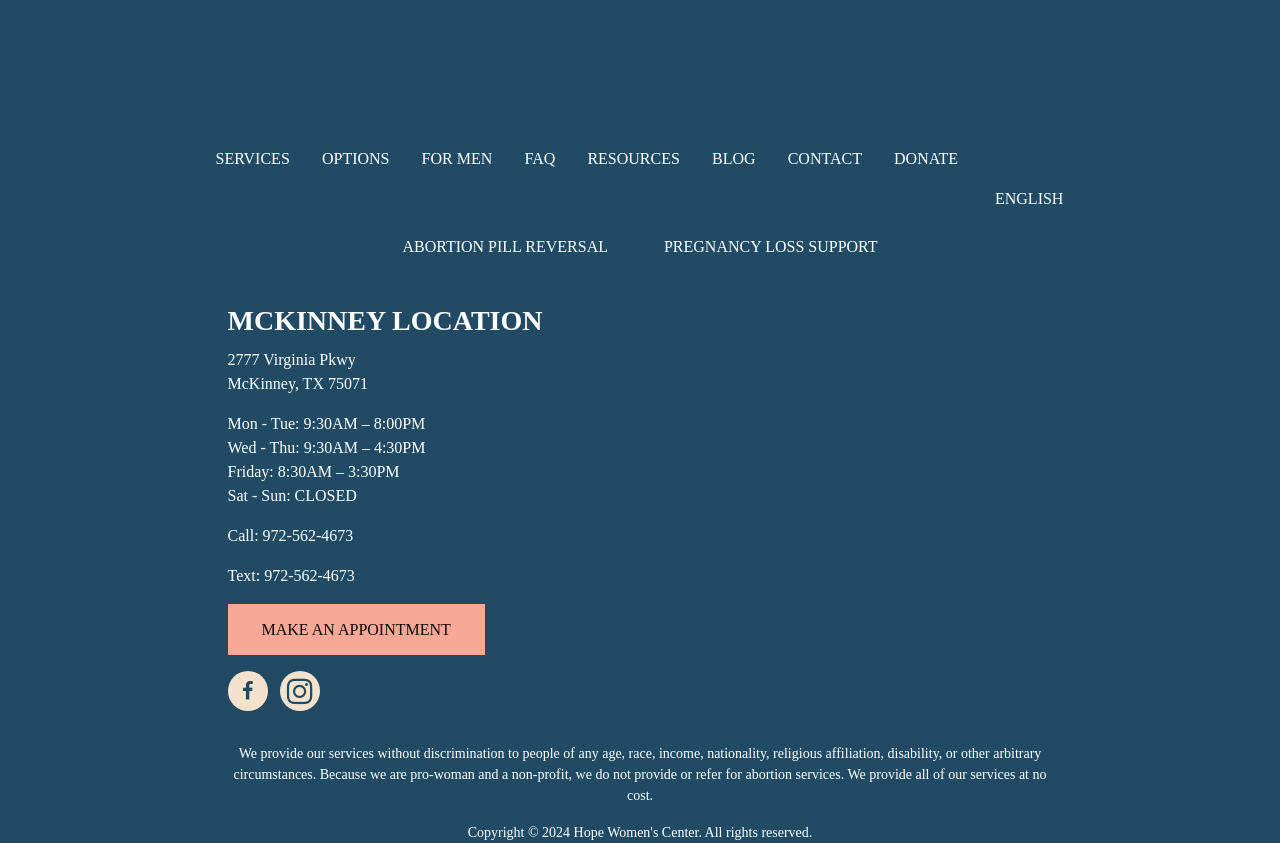Locate the bounding box coordinates of the area to click to fulfill this instruction: "Click the logo". The bounding box should be presented as four float numbers between 0 and 1, in the order [left, top, right, bottom].

None